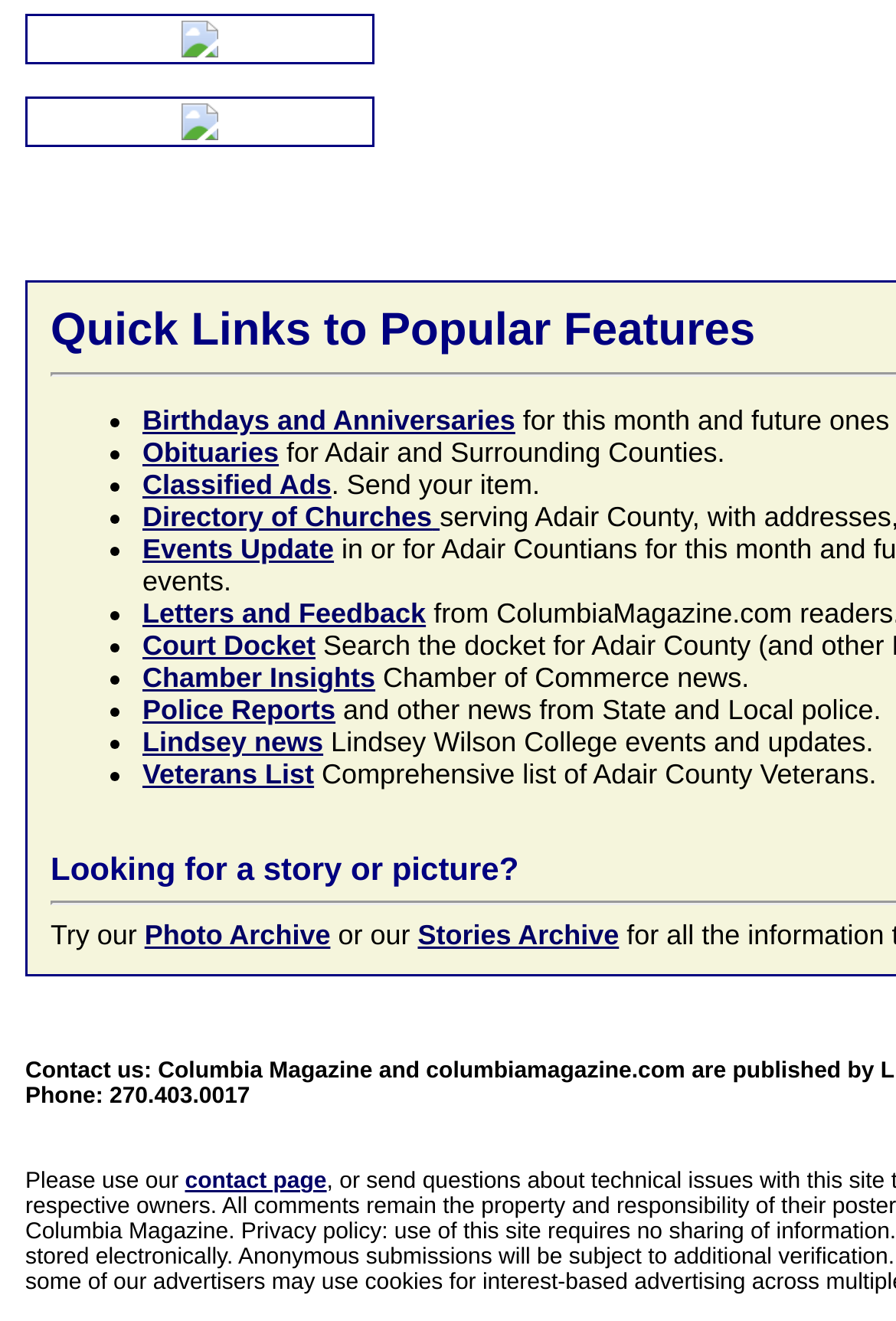Please find the bounding box coordinates (top-left x, top-left y, bottom-right x, bottom-right y) in the screenshot for the UI element described as follows: Letters and Feedback

[0.159, 0.452, 0.475, 0.477]